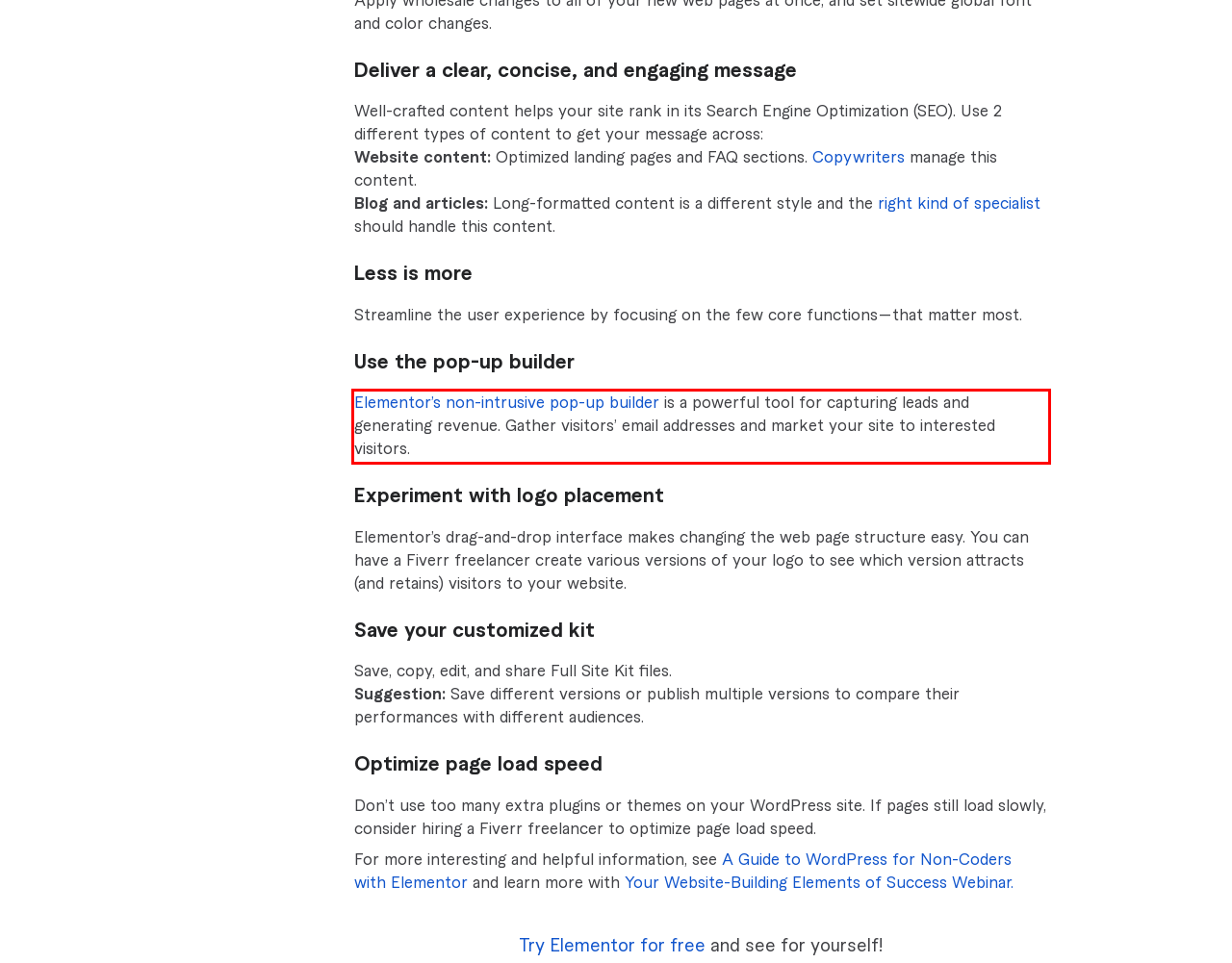Given the screenshot of the webpage, identify the red bounding box, and recognize the text content inside that red bounding box.

Elementor’s non-intrusive pop-up builder is a powerful tool for capturing leads and generating revenue. Gather visitors’ email addresses and market your site to interested visitors.